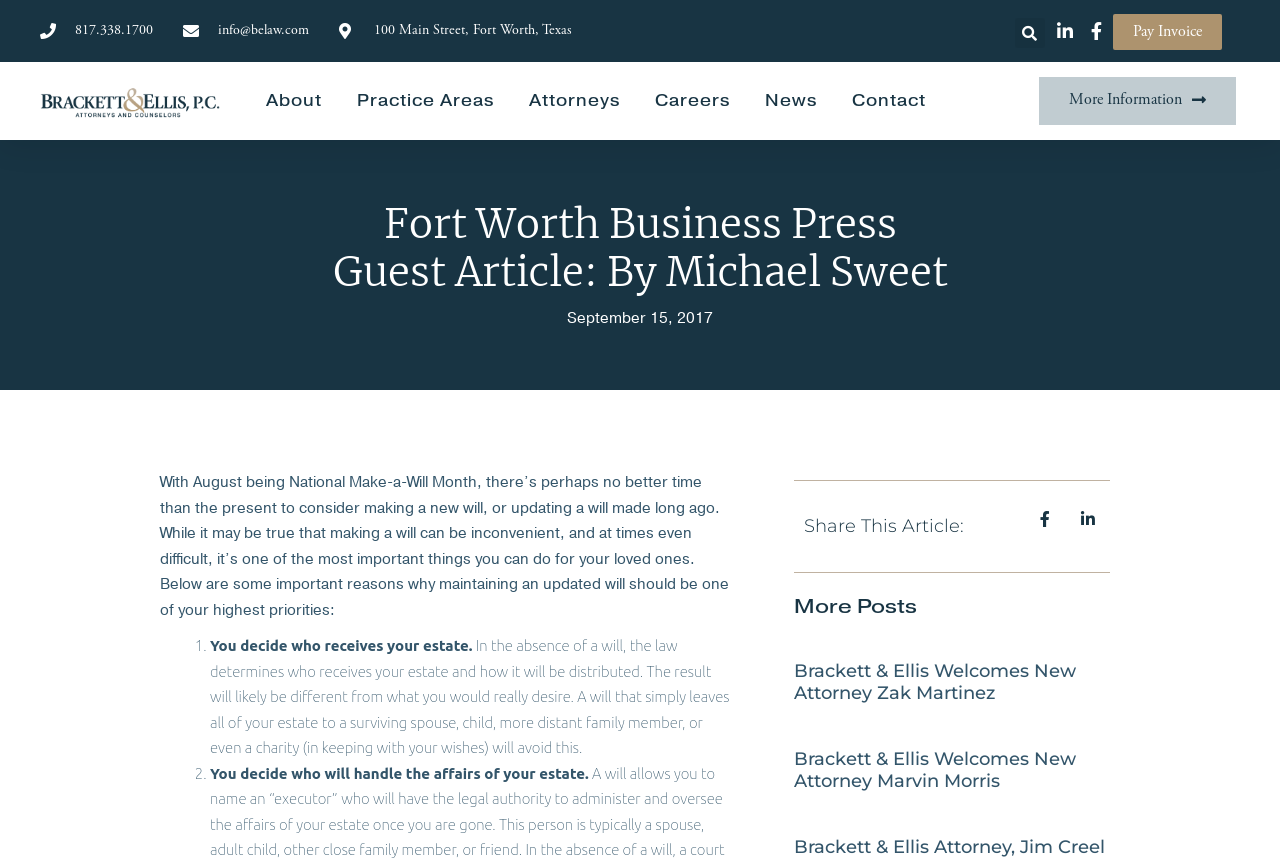Give a concise answer using only one word or phrase for this question:
How many articles are listed under 'More Posts'?

2